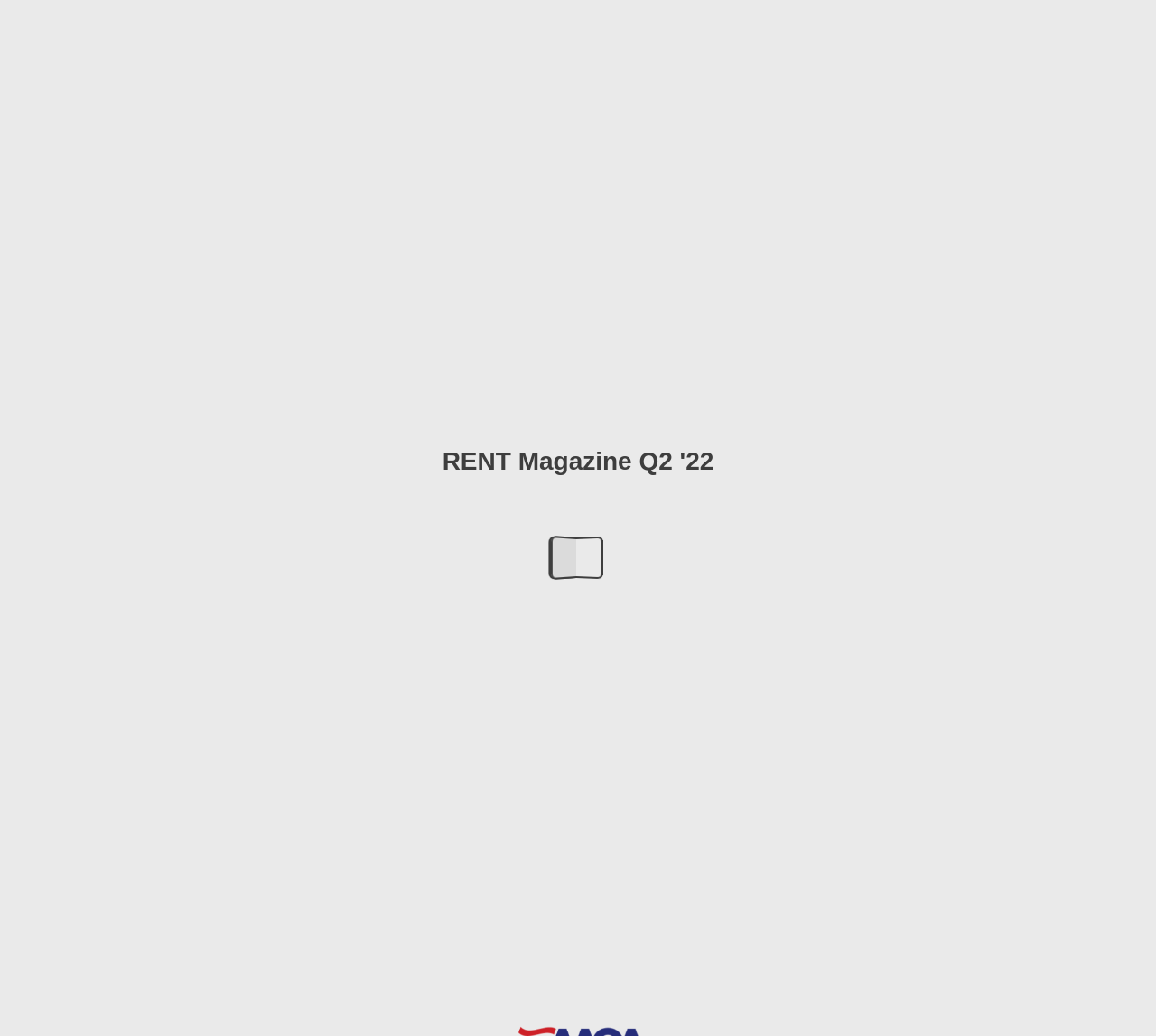Kindly determine the bounding box coordinates of the area that needs to be clicked to fulfill this instruction: "Join AAOA for free".

[0.846, 0.01, 0.96, 0.031]